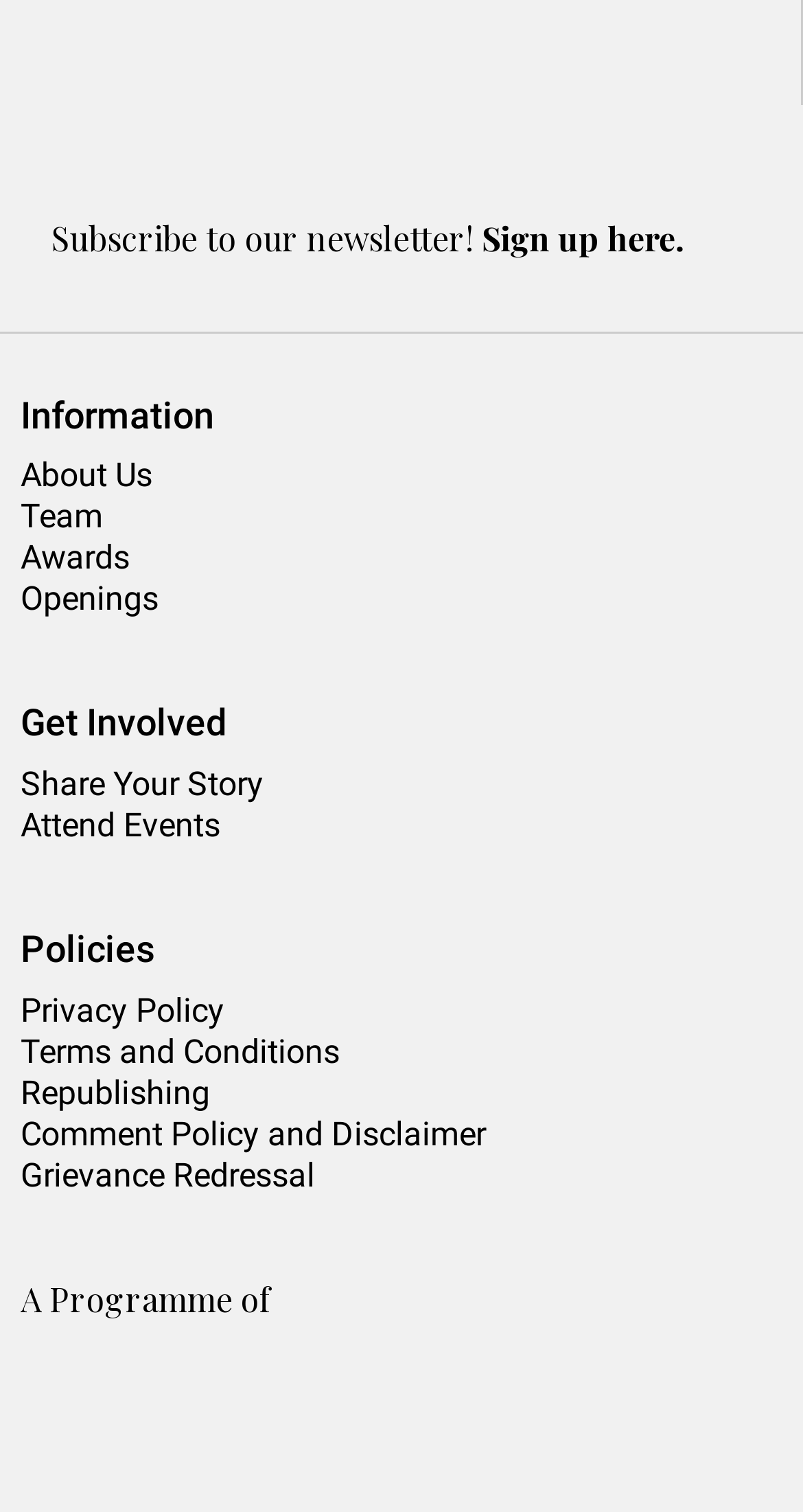Provide a short answer using a single word or phrase for the following question: 
What is the first link under the 'Information' heading?

About Us